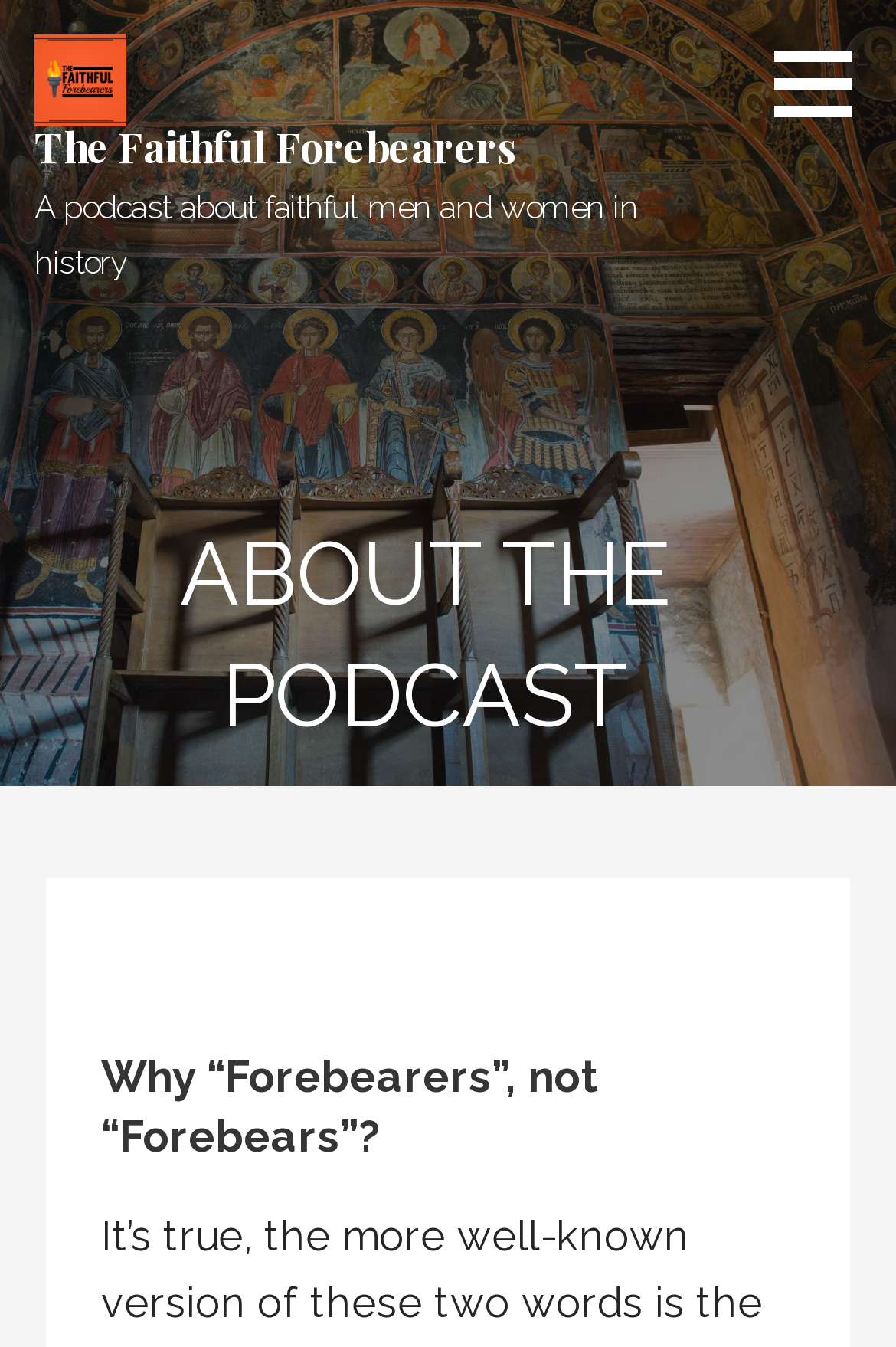Determine the heading of the webpage and extract its text content.

The Faithful Forebearers